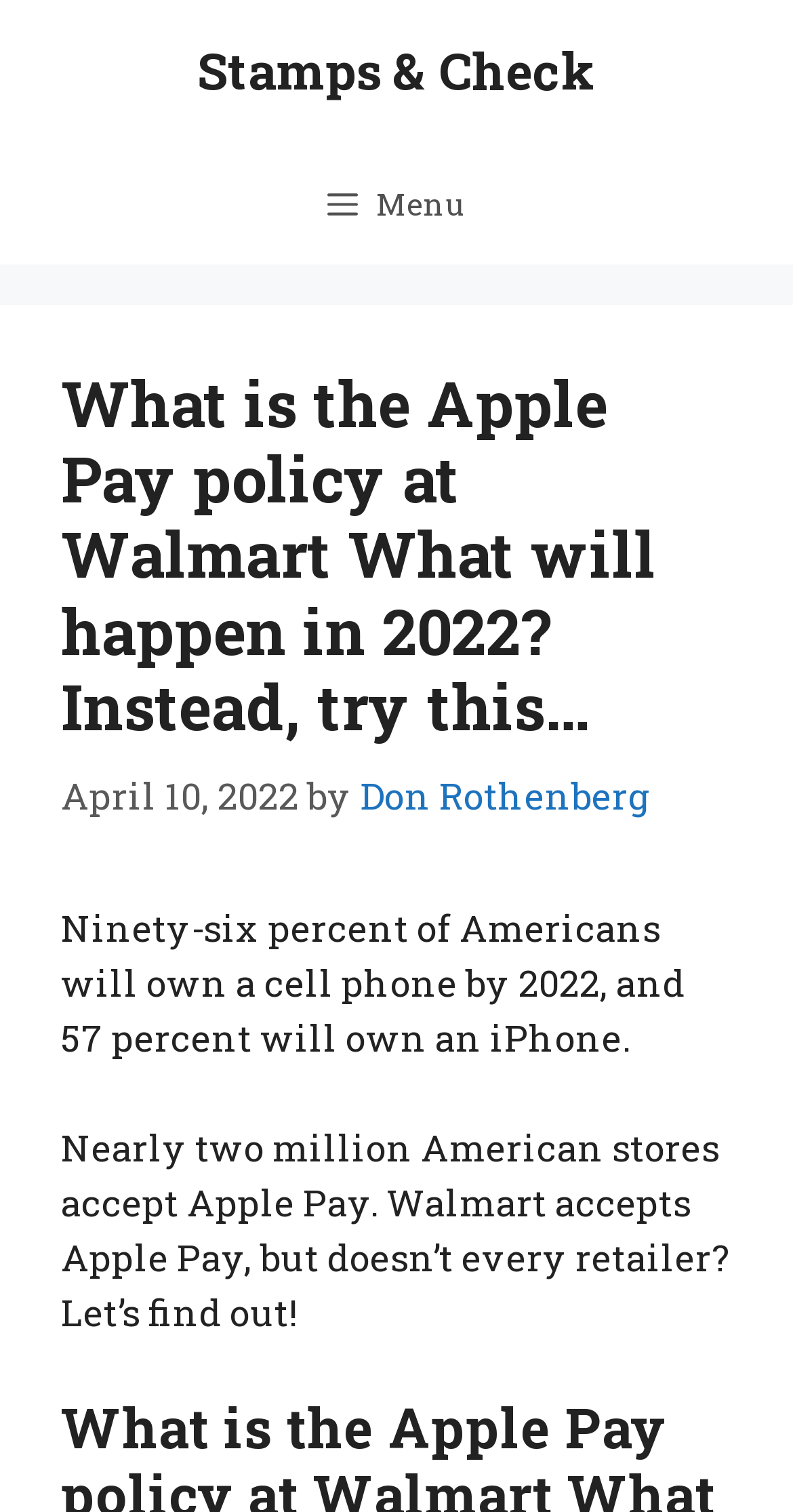Given the element description, predict the bounding box coordinates in the format (top-left x, top-left y, bottom-right x, bottom-right y), using floating point numbers between 0 and 1: Menu

[0.051, 0.094, 0.949, 0.175]